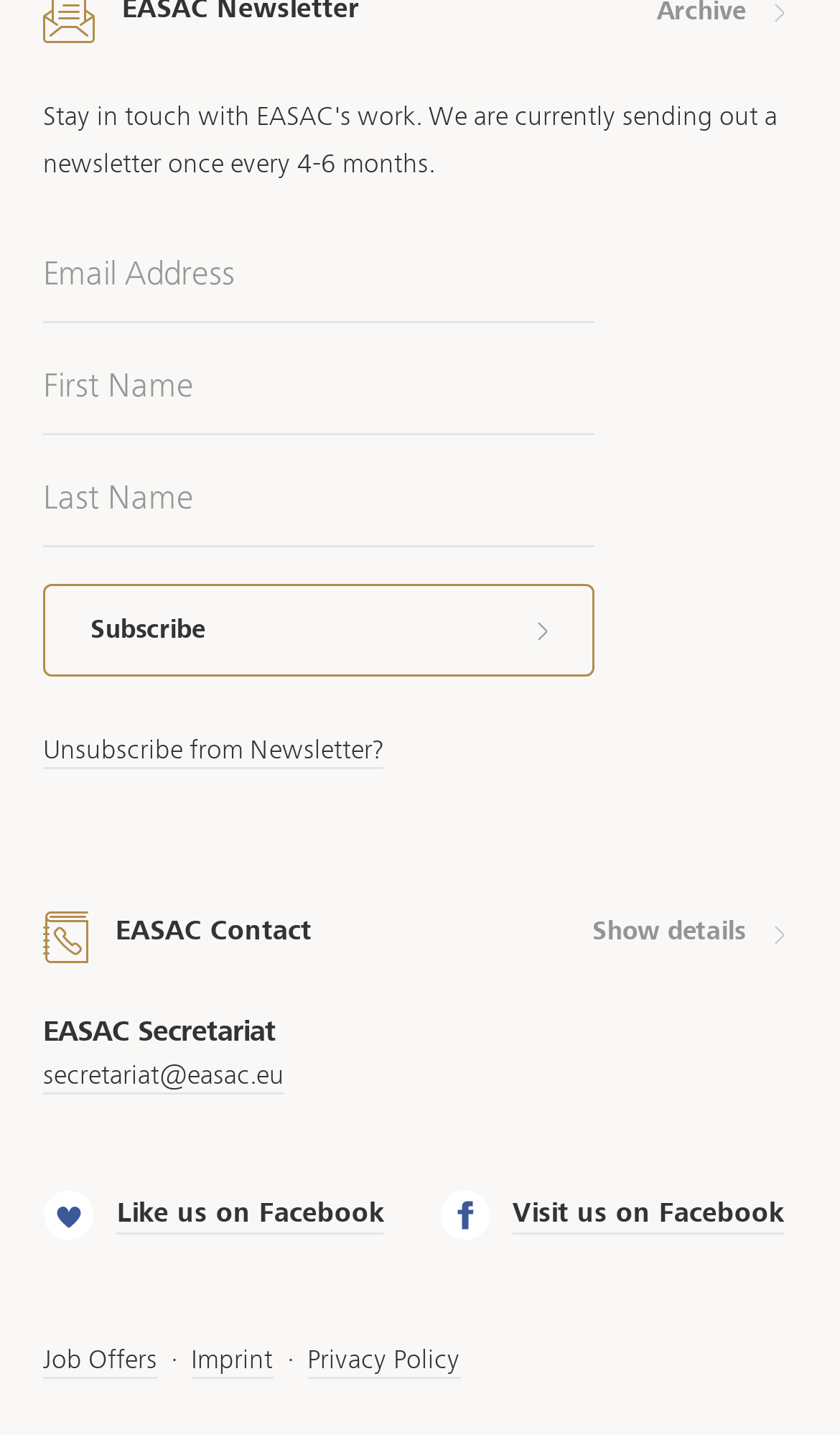Please locate the bounding box coordinates of the element's region that needs to be clicked to follow the instruction: "Enter email address". The bounding box coordinates should be provided as four float numbers between 0 and 1, i.e., [left, top, right, bottom].

[0.051, 0.16, 0.708, 0.226]